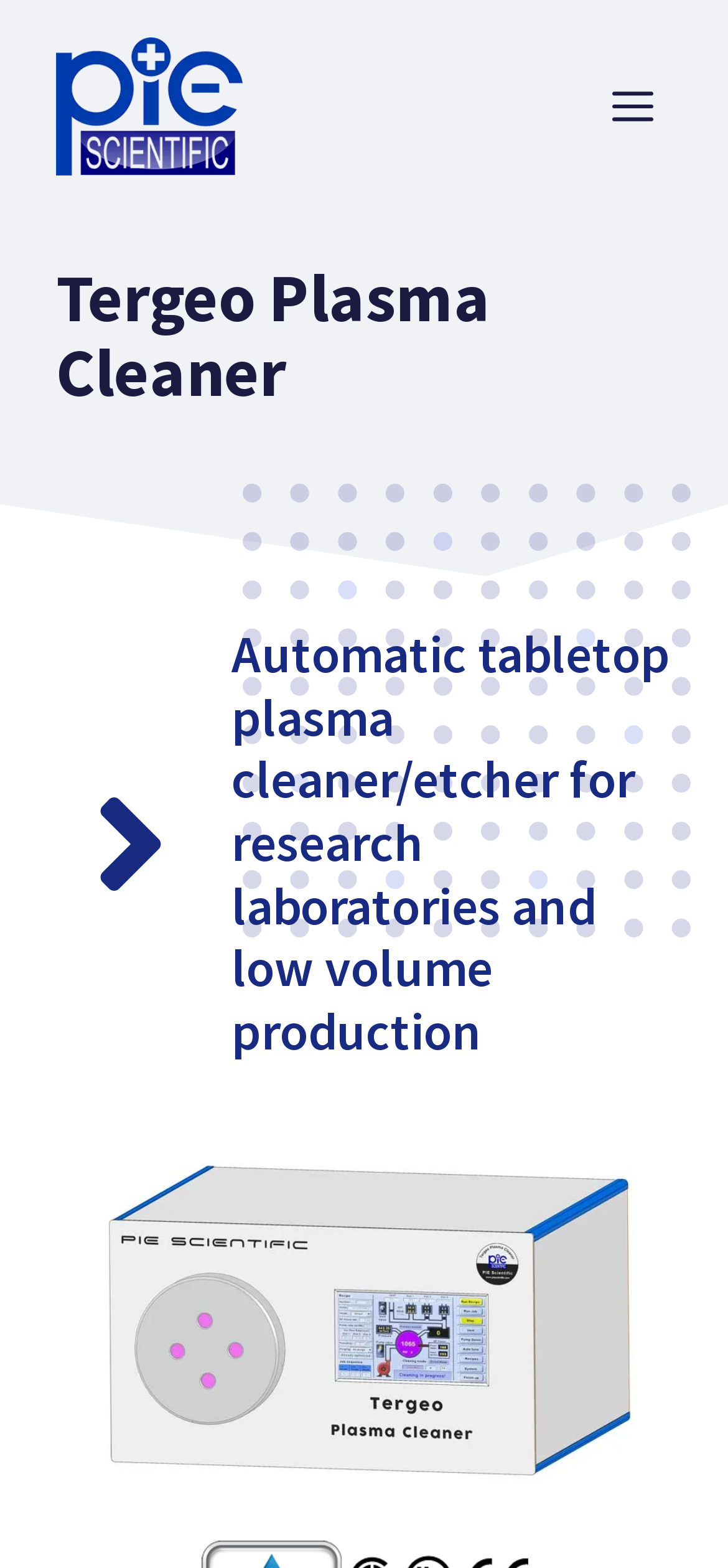Is the webpage focused on a specific product?
Refer to the image and give a detailed answer to the query.

I found that the root element of the webpage has a description 'Tergeo Plasma Cleaner - Low cost laboratory plasma etcher', indicating that the webpage is focused on a specific product called Tergeo Plasma Cleaner.